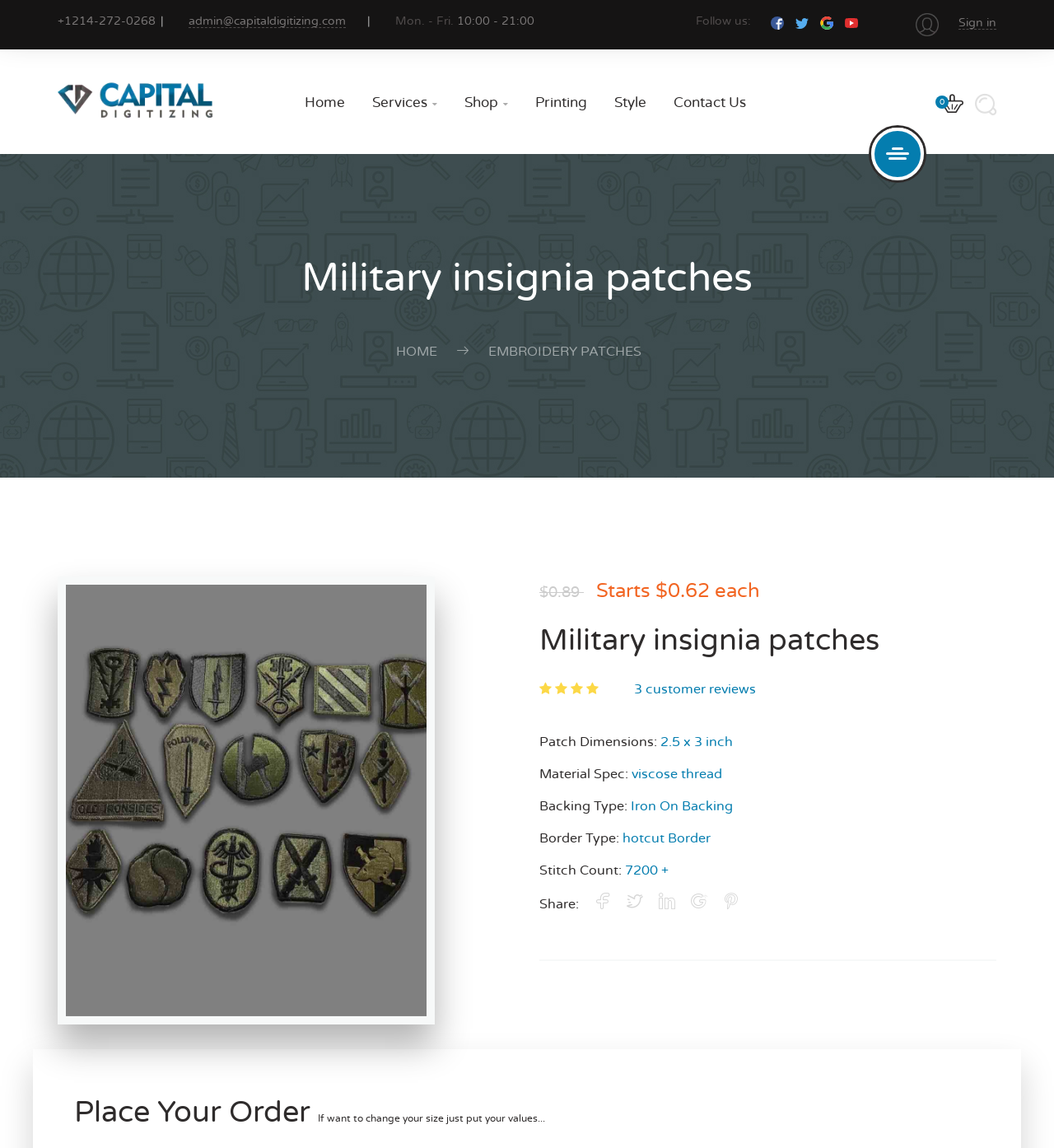Find the bounding box coordinates of the clickable region needed to perform the following instruction: "Sign in". The coordinates should be provided as four float numbers between 0 and 1, i.e., [left, top, right, bottom].

[0.909, 0.015, 0.945, 0.026]